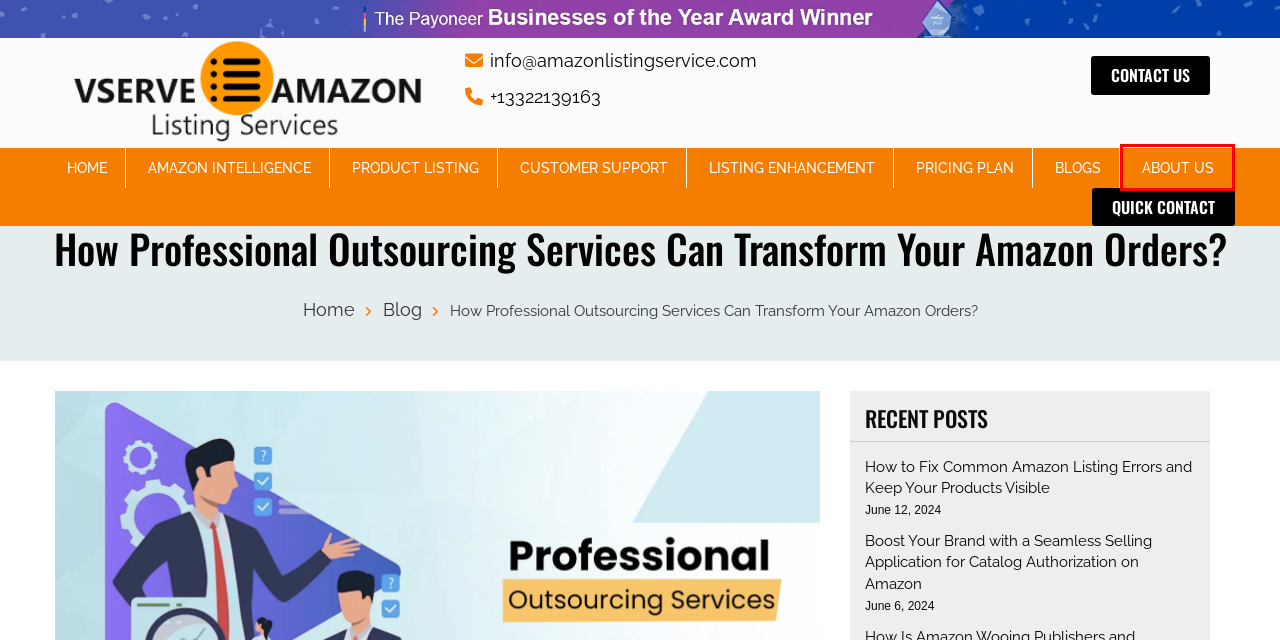Using the screenshot of a webpage with a red bounding box, pick the webpage description that most accurately represents the new webpage after the element inside the red box is clicked. Here are the candidates:
A. Plan and Pricing - Amazon Listing Service
B. About Us - Vserve Amazon Listing Services | Call: (917) 310-3625
C. Blog - Amazon Listing Service
D. Vserve Amazon Listing Services - VA for your Amazon store
E. Contact us - Amazon Listing Service
F. How to Fix Common Amazon Listing Errors and Keep Your Products
G. Amazon Customer Interaction Archives - Amazon Listing Service
H. Boost Your Brand with a Seamless Selling Application for Catalog

B